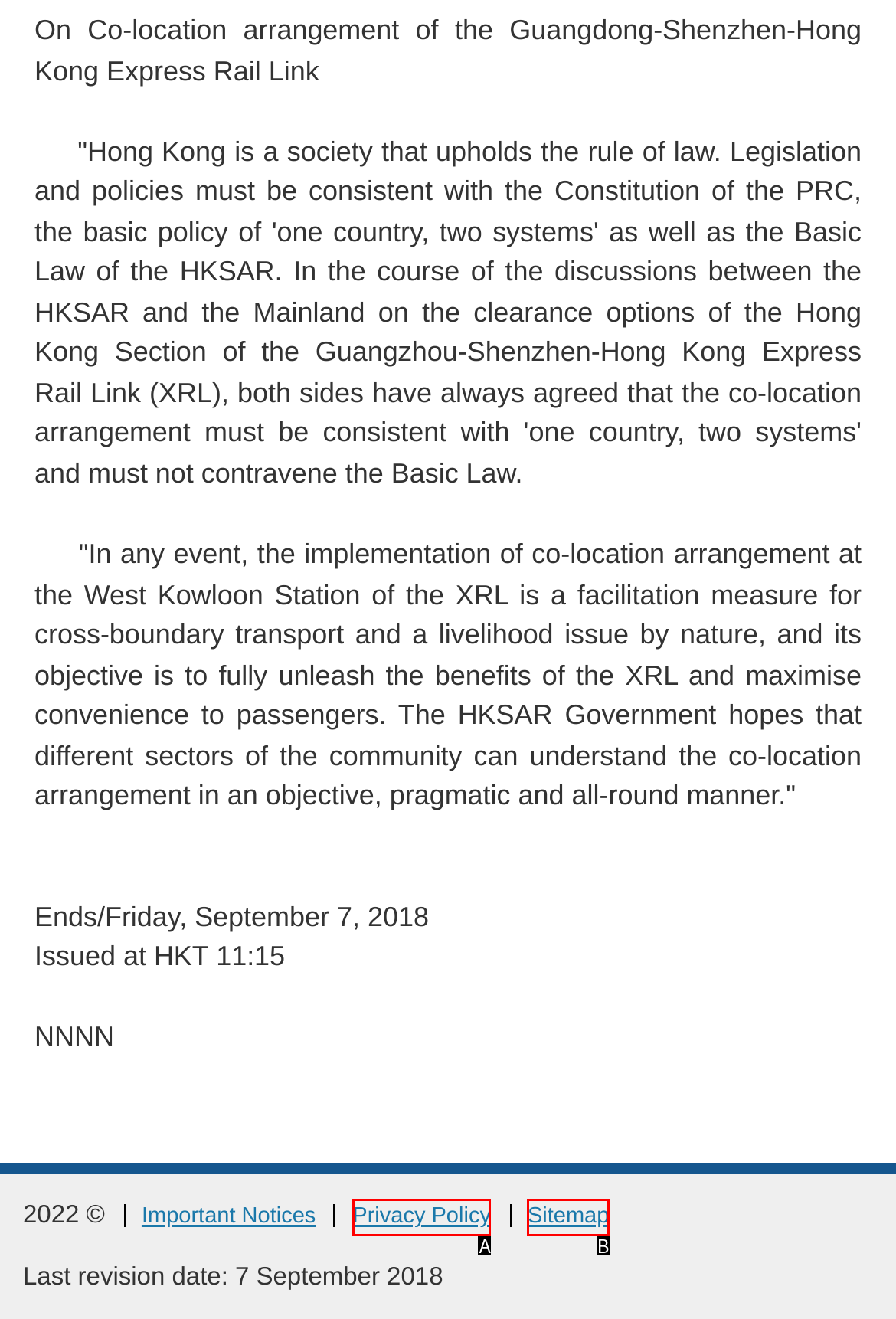Choose the HTML element that matches the description: Sitemap
Reply with the letter of the correct option from the given choices.

B